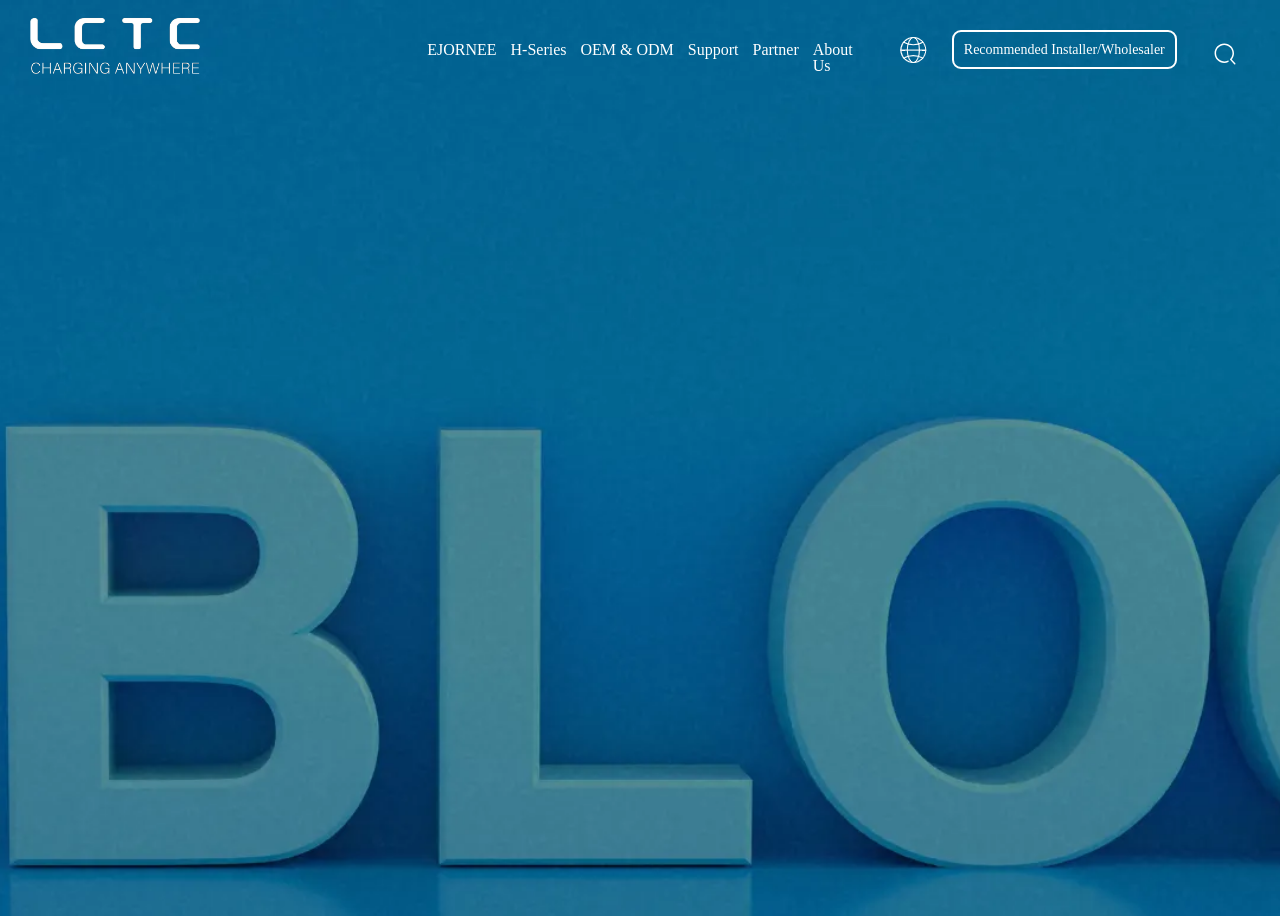Analyze and describe the webpage in a detailed narrative.

The webpage is about LCTC, an electric vehicle (EV) charging solution provider. At the top left corner, there is a brand logo, which is an image with a link. Below the logo, there is a navigation menu with several links, including "EJORNEE", "H-Series", "OEM & ODM", "Support", "Partner", "About Us", and "Language". These links are aligned horizontally and take up the top section of the page.

On the top right corner, there is another link, "Recommended Installer/Wholesaler", which is slightly below the navigation menu. Next to it, there is a small image with a link. Below this section, there is a link to the "Blog" page, which spans the entire width of the page.

The layout of the webpage is organized, with clear sections and a prominent brand logo at the top. The navigation menu is easily accessible, and the links are well-arranged, making it easy to navigate the page.